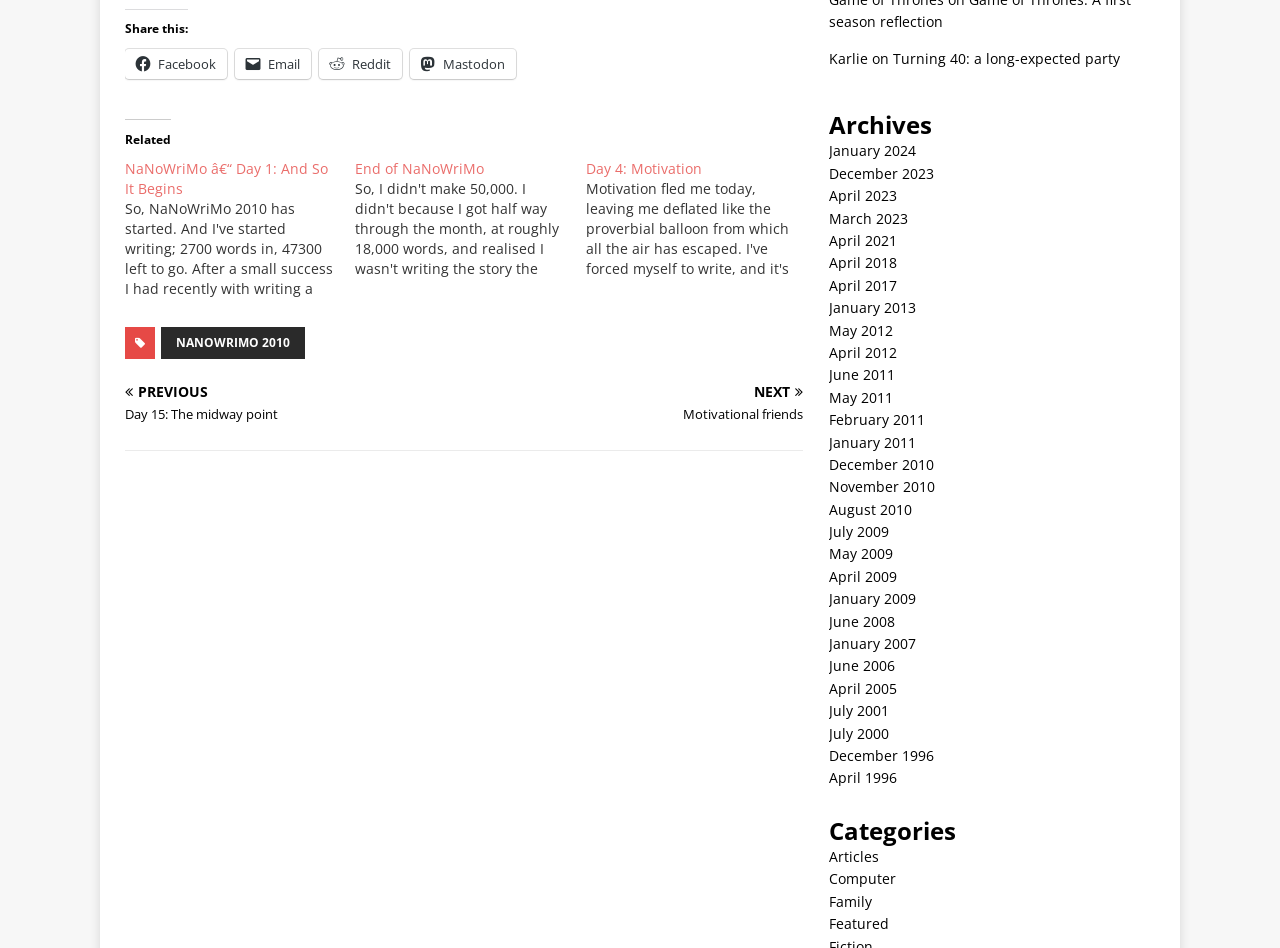Determine the bounding box coordinates (top-left x, top-left y, bottom-right x, bottom-right y) of the UI element described in the following text: January 2009

[0.647, 0.622, 0.715, 0.642]